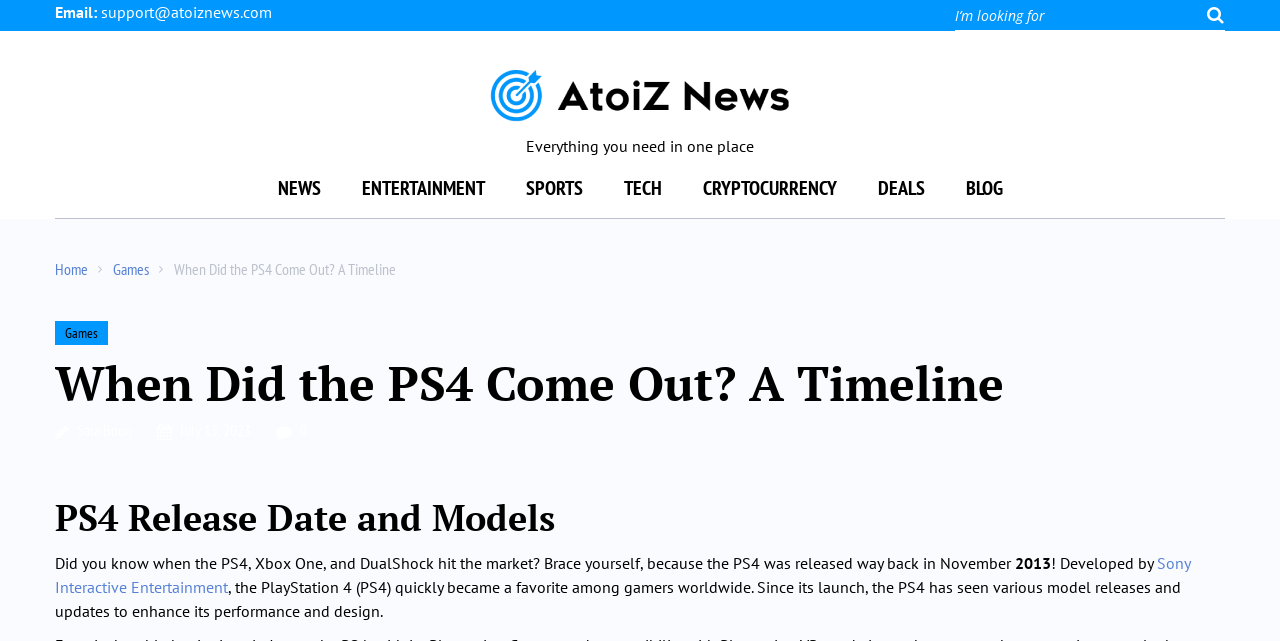Please identify the bounding box coordinates for the region that you need to click to follow this instruction: "View NEWS section".

[0.217, 0.261, 0.25, 0.339]